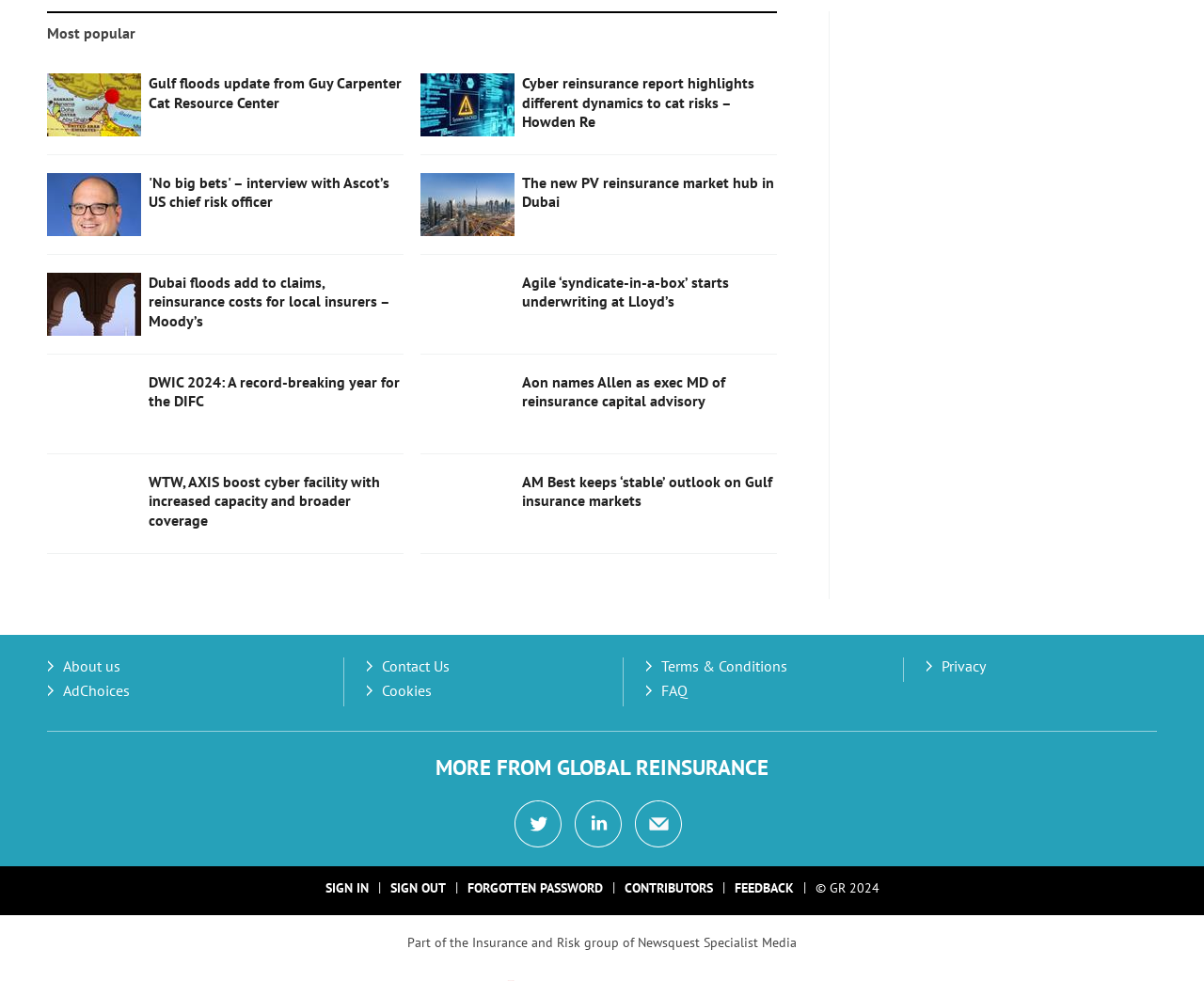What is the last link in the webpage?
Answer with a single word or short phrase according to what you see in the image.

FEEDBACK